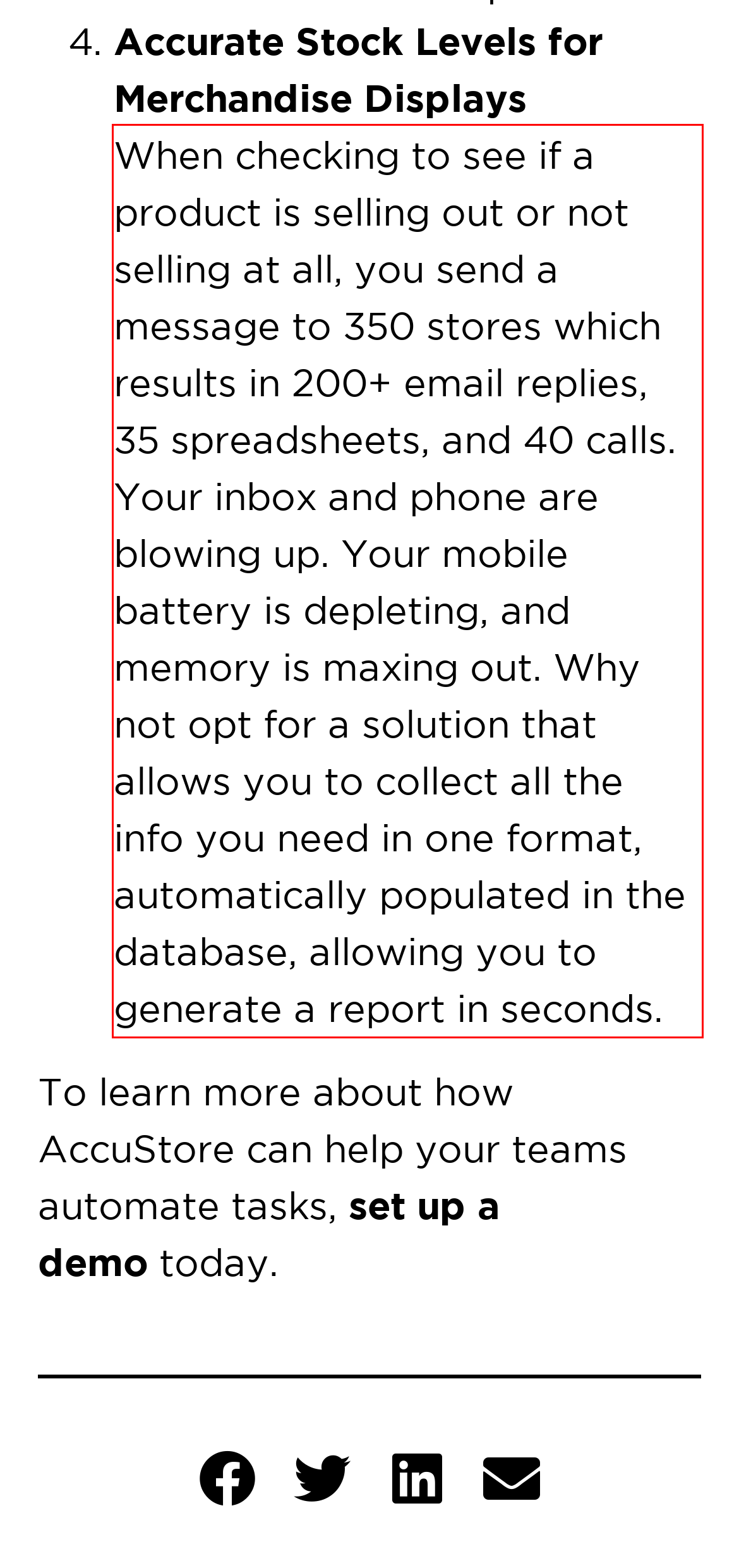With the provided screenshot of a webpage, locate the red bounding box and perform OCR to extract the text content inside it.

When checking to see if a product is selling out or not selling at all, you send a message to 350 stores which results in 200+ email replies, 35 spreadsheets, and 40 calls. Your inbox and phone are blowing up. Your mobile battery is depleting, and memory is maxing out. Why not opt for a solution that allows you to collect all the info you need in one format, automatically populated in the database, allowing you to generate a report in seconds.